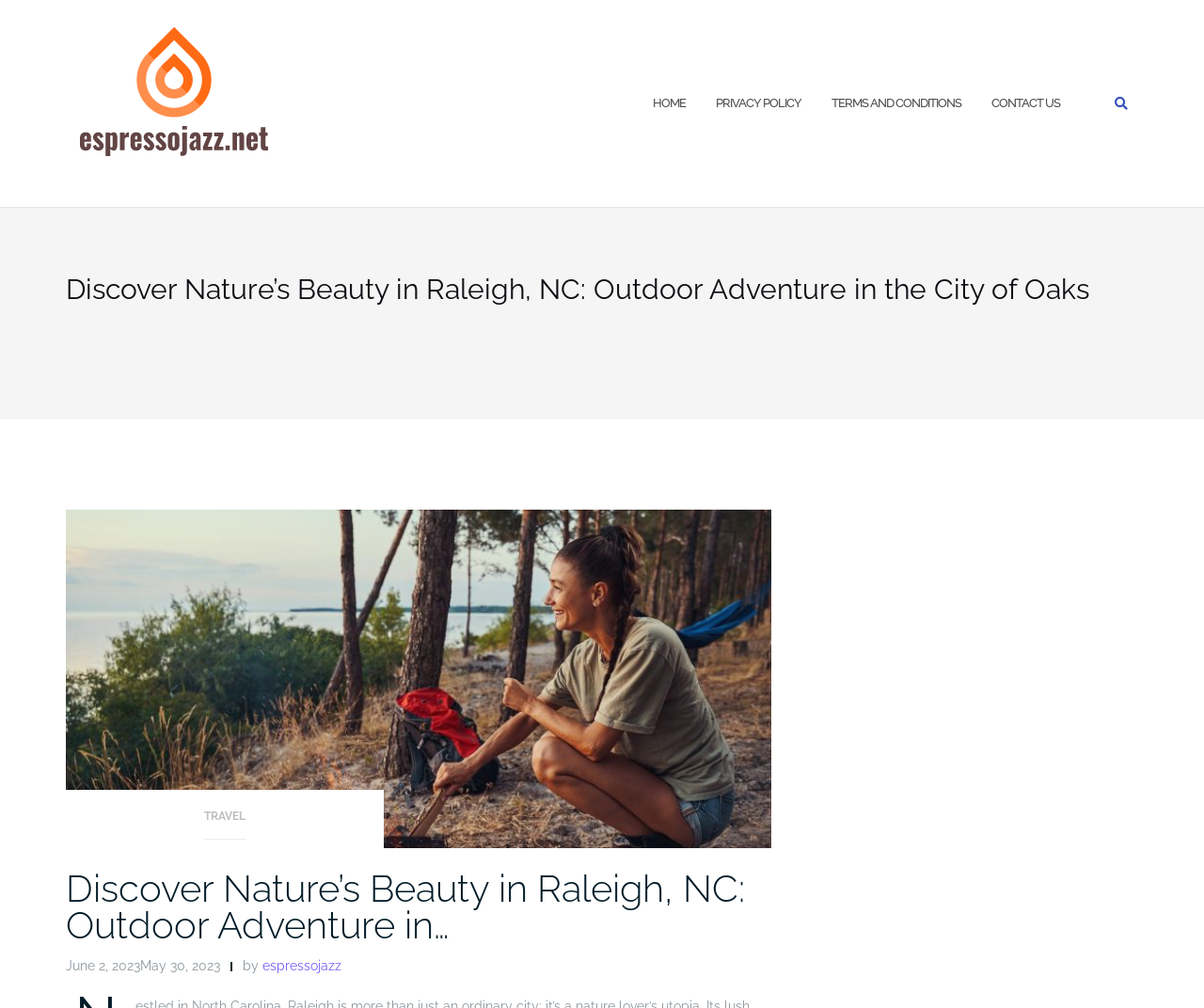How many headings are on the page?
Based on the screenshot, answer the question with a single word or phrase.

2